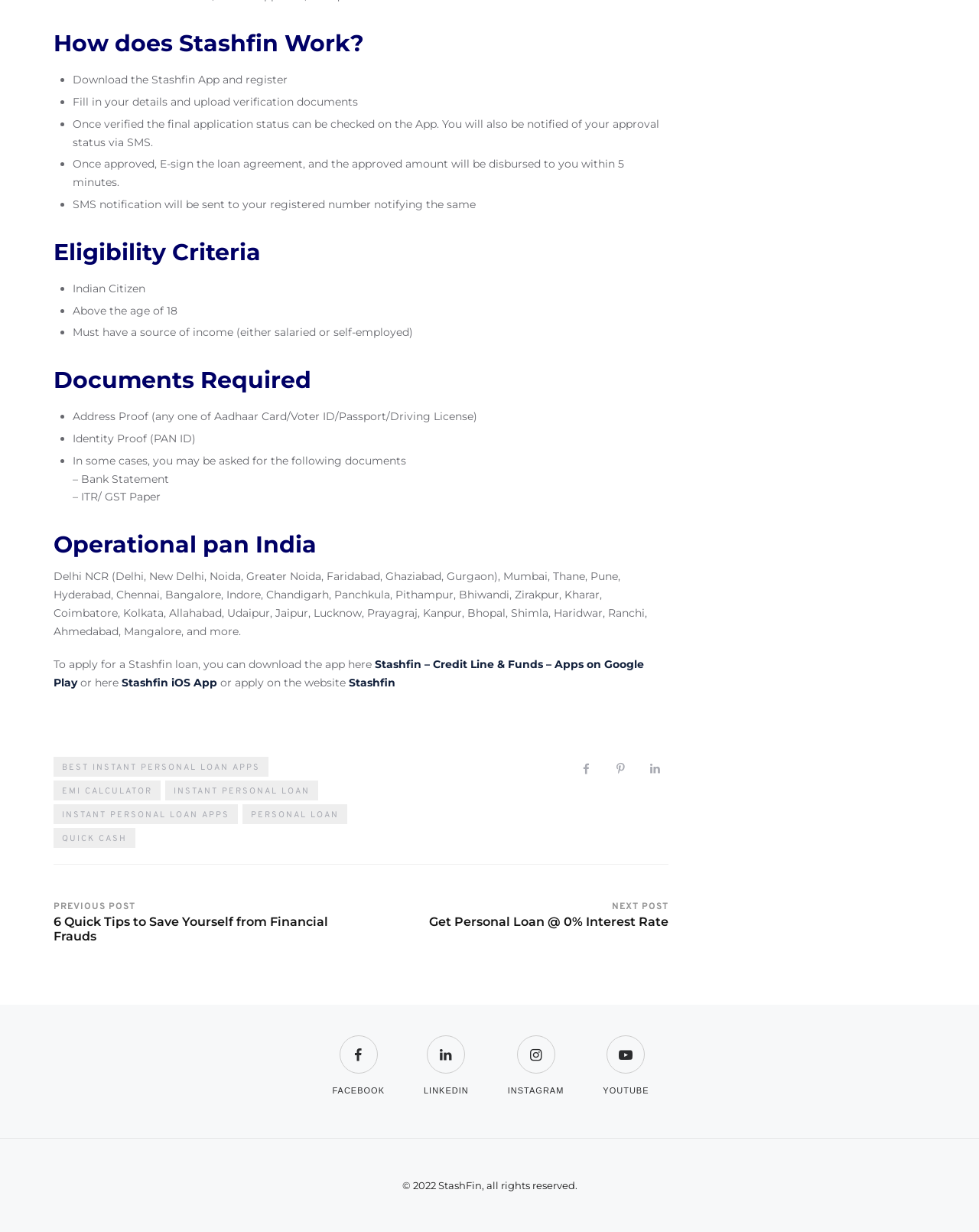Can you provide the bounding box coordinates for the element that should be clicked to implement the instruction: "Follow StashFin on Facebook"?

[0.339, 0.841, 0.393, 0.856]